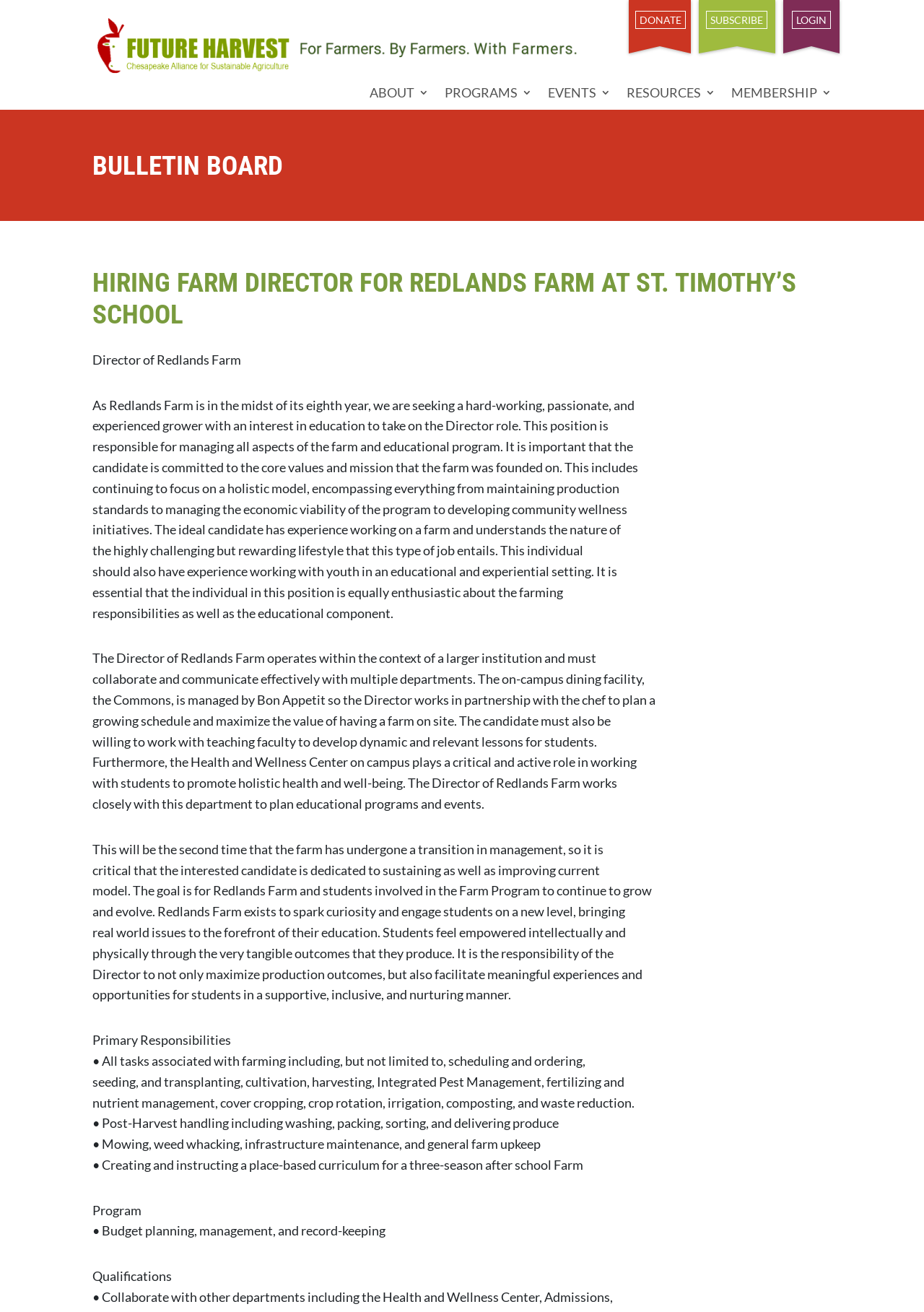Please answer the following question using a single word or phrase: 
What is the main responsibility of the farm director?

Managing all aspects of the farm